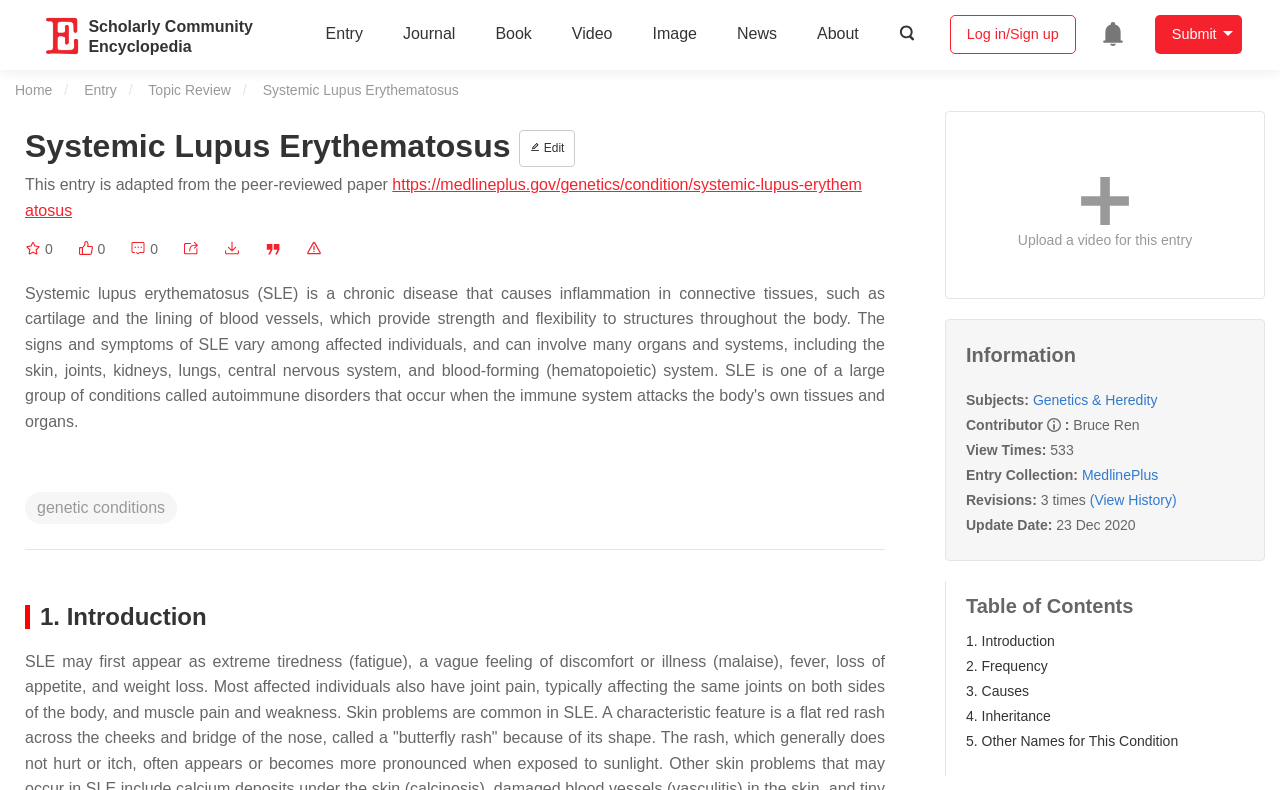Using the webpage screenshot, find the UI element described by Entry Entry Video Image. Provide the bounding box coordinates in the format (top-left x, top-left y, bottom-right x, bottom-right y), ensuring all values are floating point numbers between 0 and 1.

[0.737, 0.019, 0.796, 0.07]